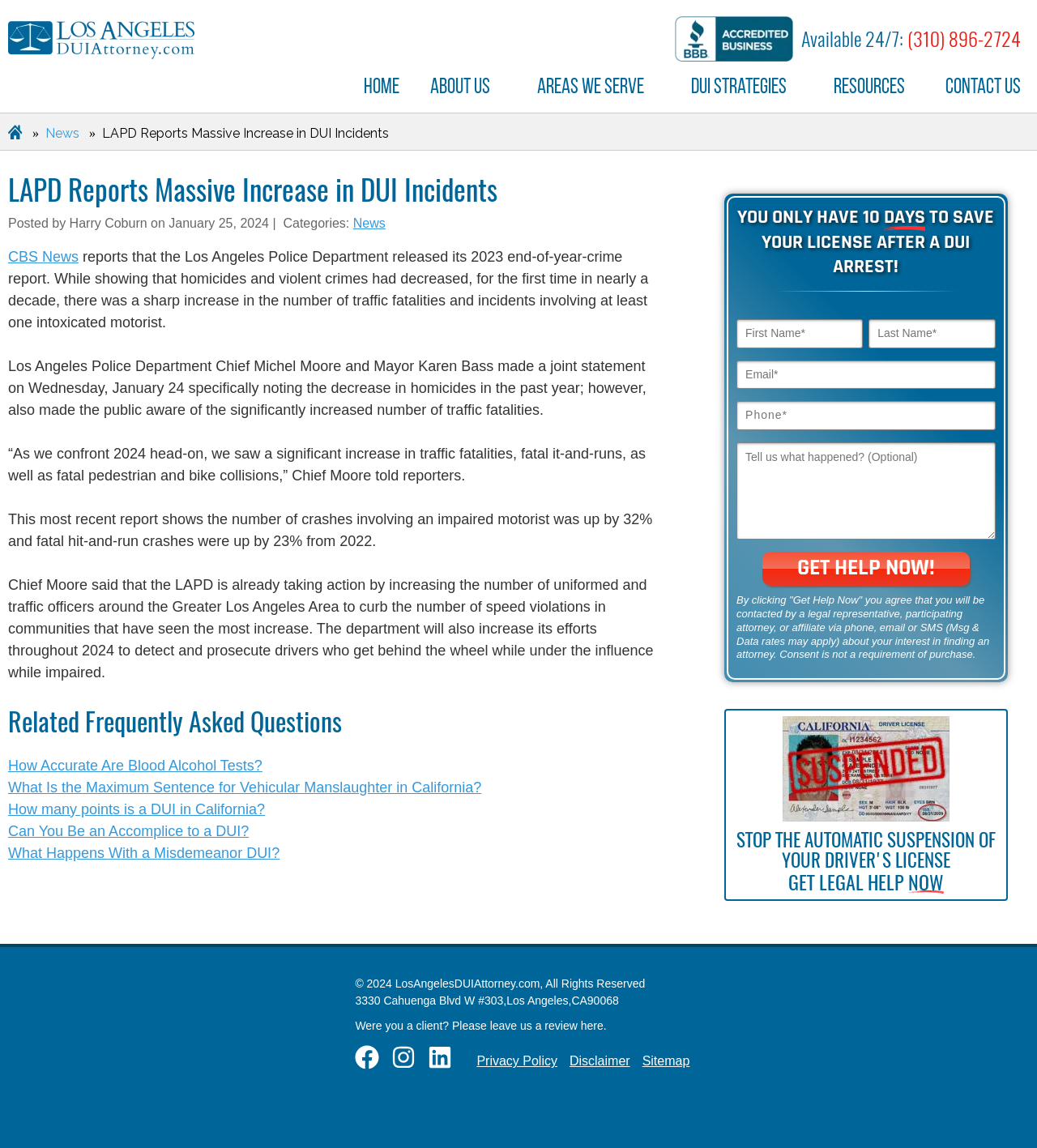Find the bounding box coordinates of the area to click in order to follow the instruction: "Call the phone number '(310) 896-2724'".

[0.875, 0.023, 0.984, 0.045]